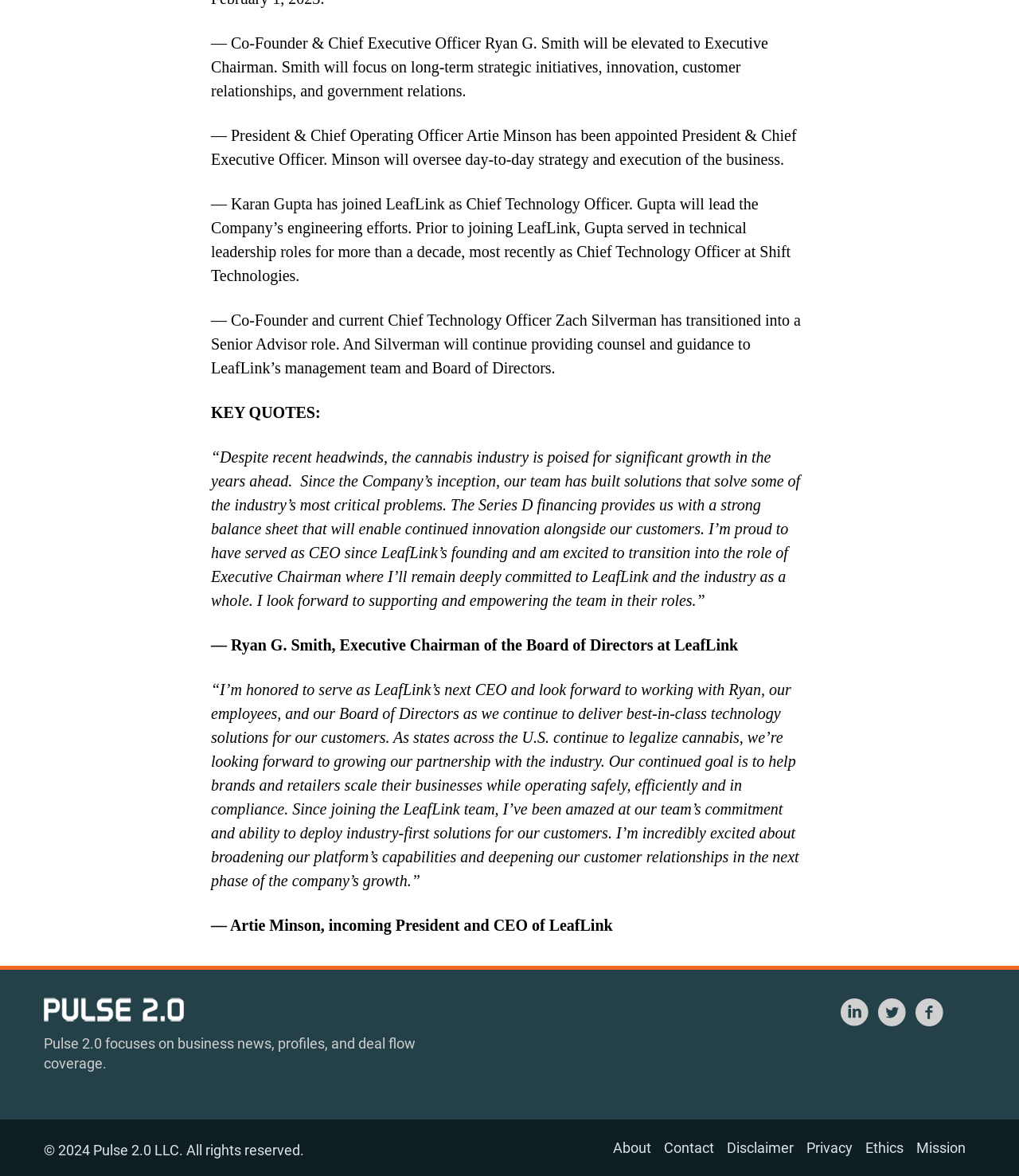Predict the bounding box of the UI element that fits this description: "title="Pulse 2.0"".

[0.043, 0.85, 0.18, 0.864]